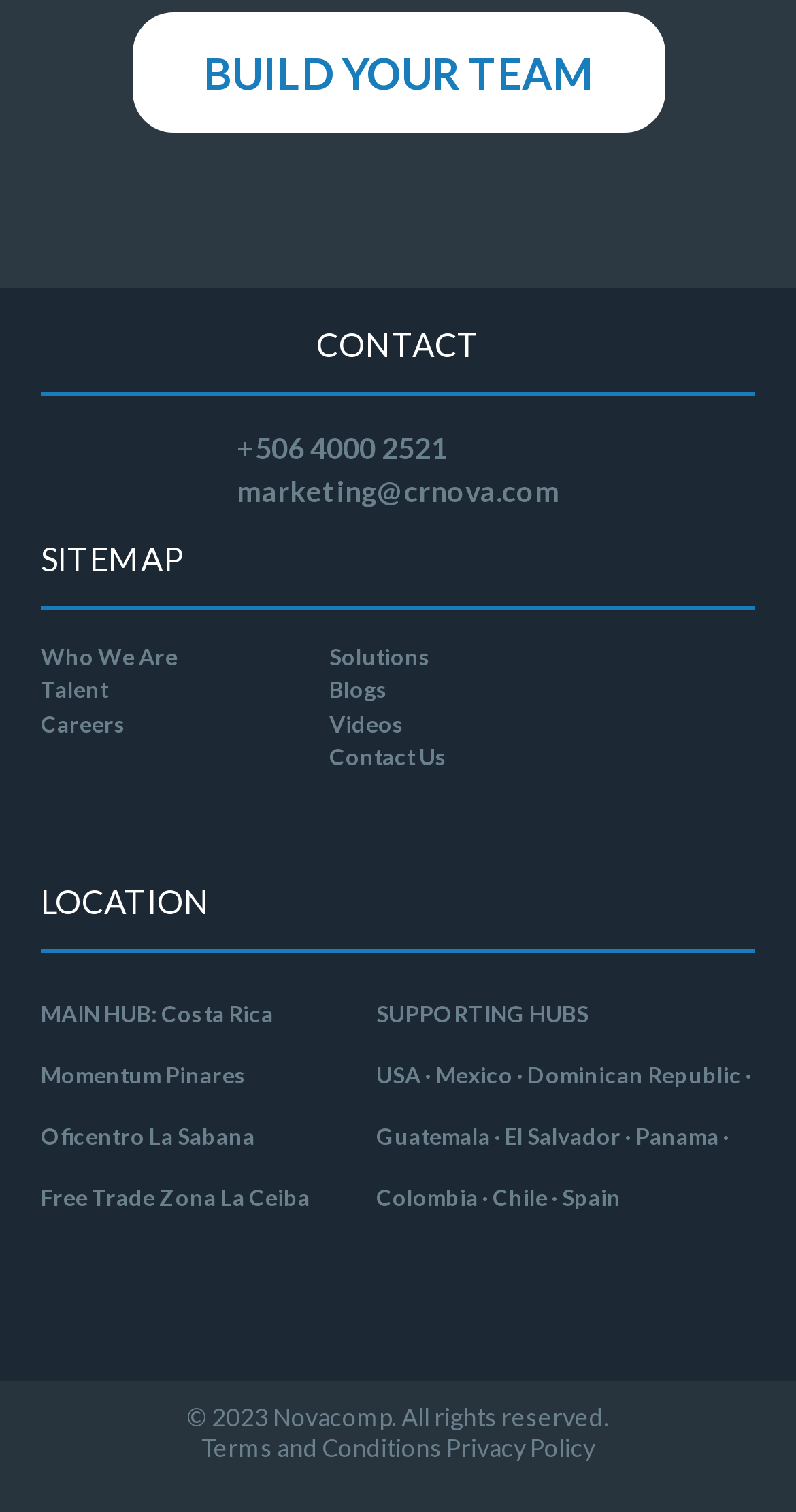Determine the bounding box coordinates of the region that needs to be clicked to achieve the task: "Go to the home page".

None